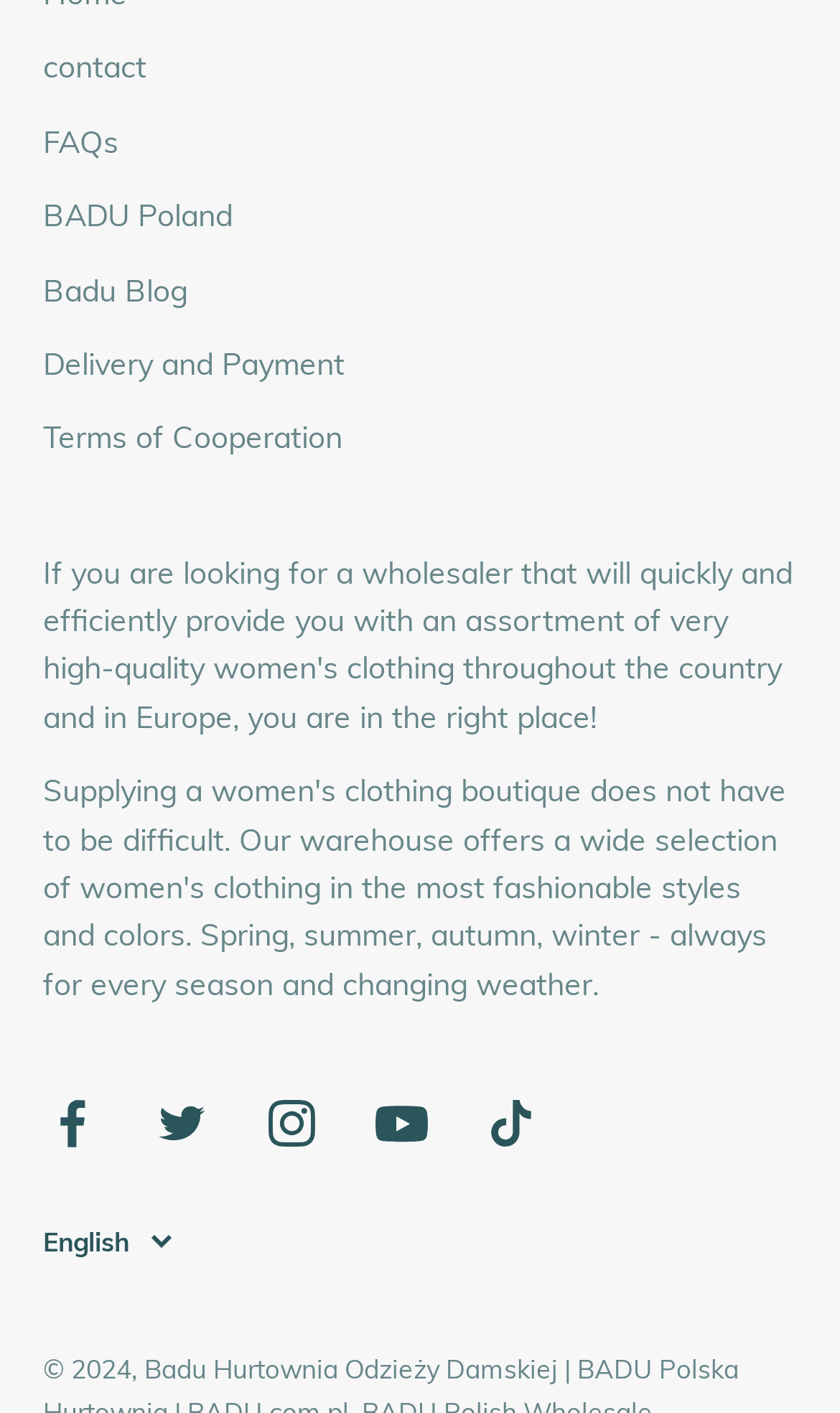Please locate the bounding box coordinates of the region I need to click to follow this instruction: "read FAQs".

[0.051, 0.083, 0.141, 0.118]